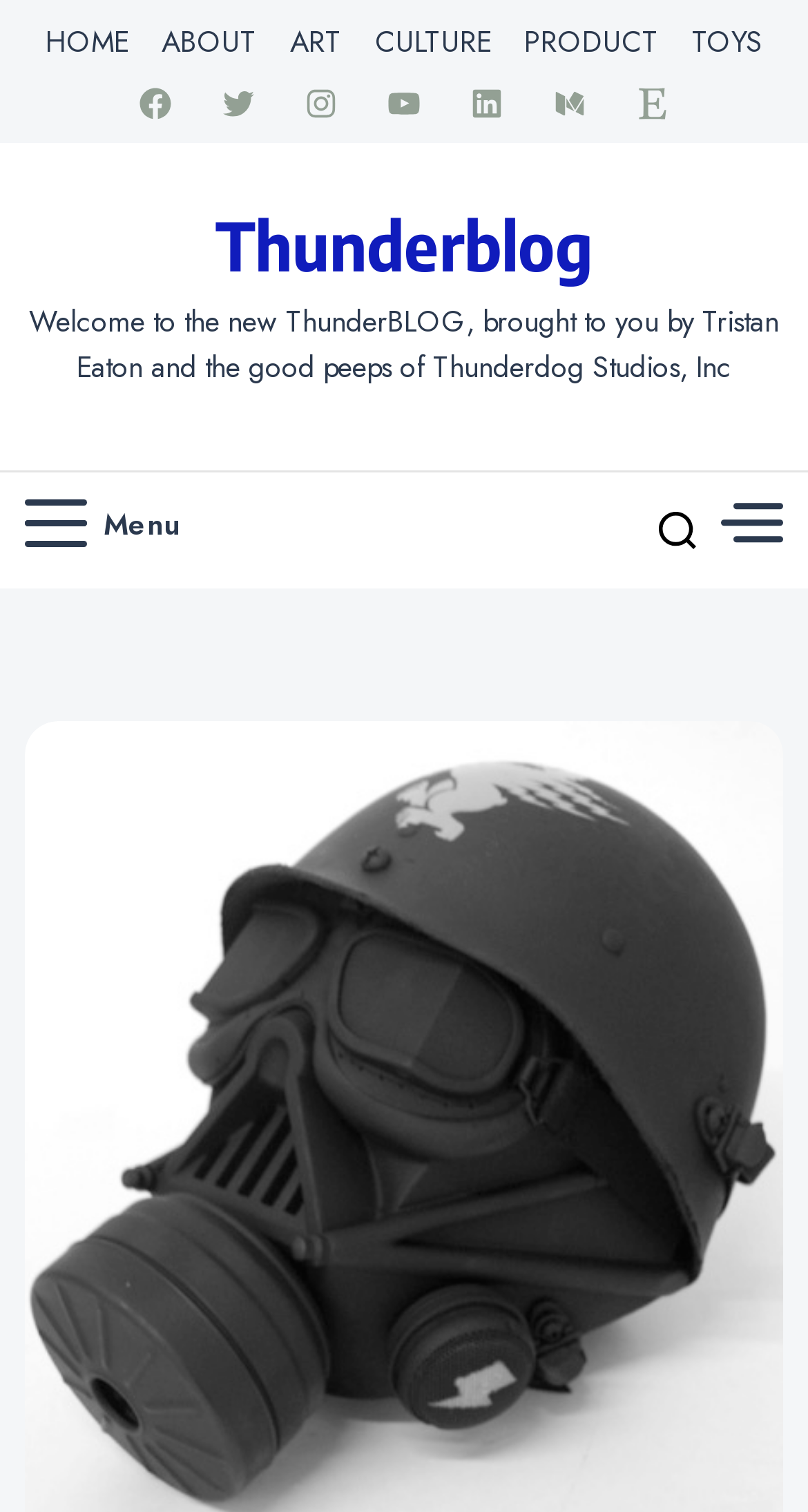Given the webpage screenshot and the description, determine the bounding box coordinates (top-left x, top-left y, bottom-right x, bottom-right y) that define the location of the UI element matching this description: ABOUT

[0.2, 0.013, 0.318, 0.041]